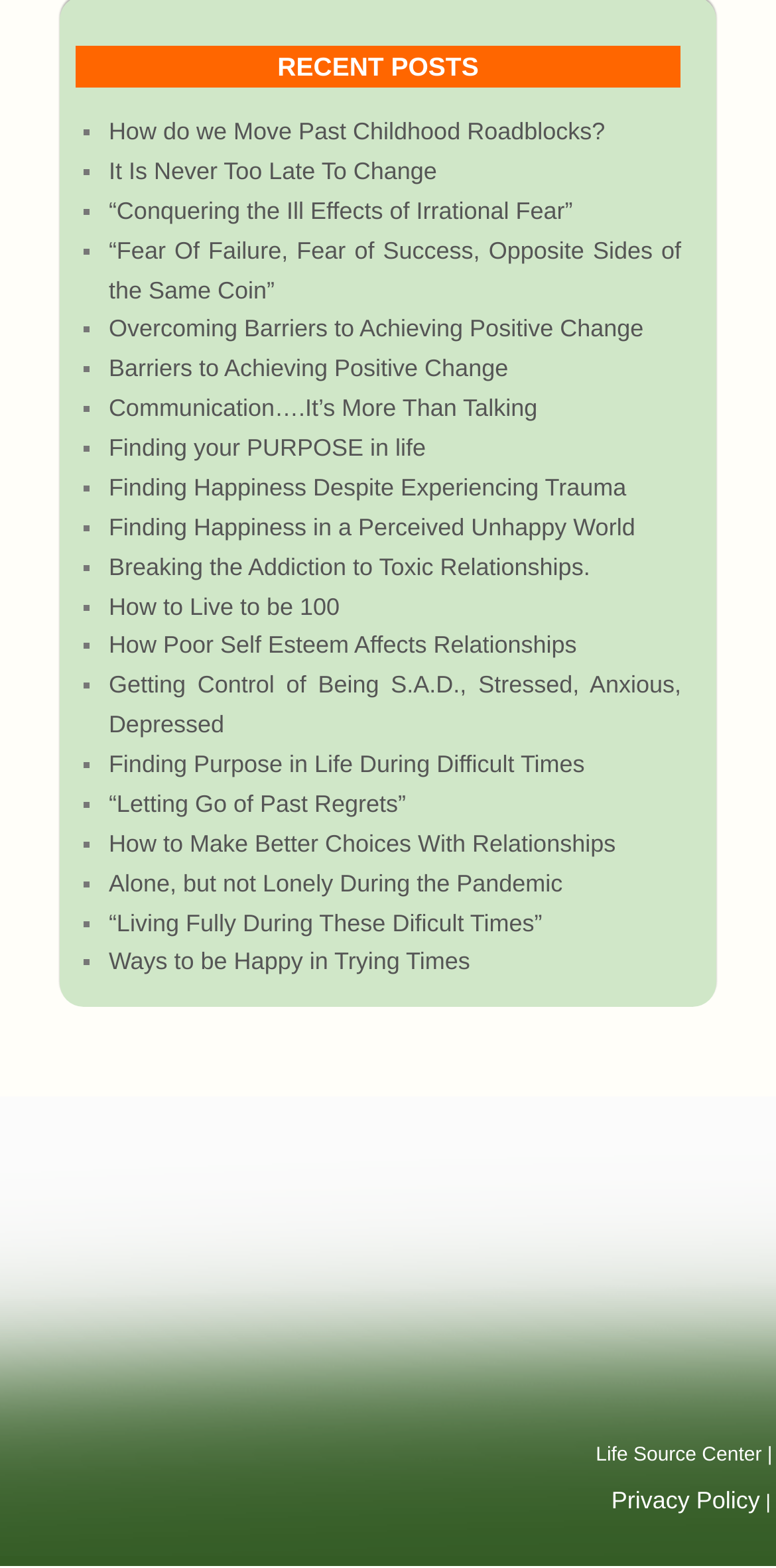Provide a one-word or short-phrase response to the question:
How many list markers are there in the recent posts section?

20